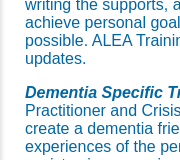Please provide a comprehensive response to the question below by analyzing the image: 
What is the goal of the training for caregivers?

The caption states that the training aims to enable caregivers to create a supportive environment for individuals with dementia, guiding them to utilize engaging and meaningful strategies that improve the quality of life for residents.